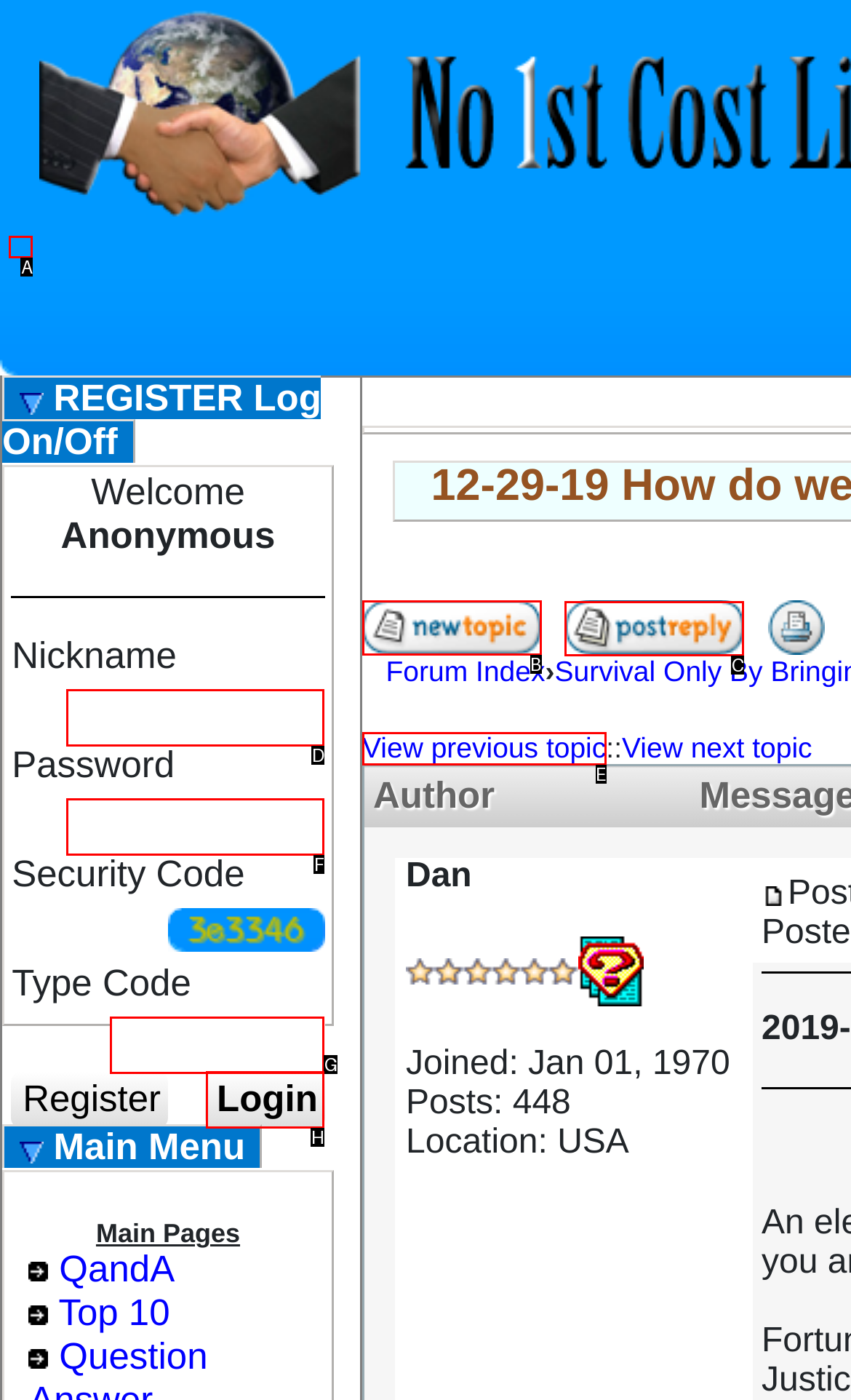For the task: Post new topic, identify the HTML element to click.
Provide the letter corresponding to the right choice from the given options.

B